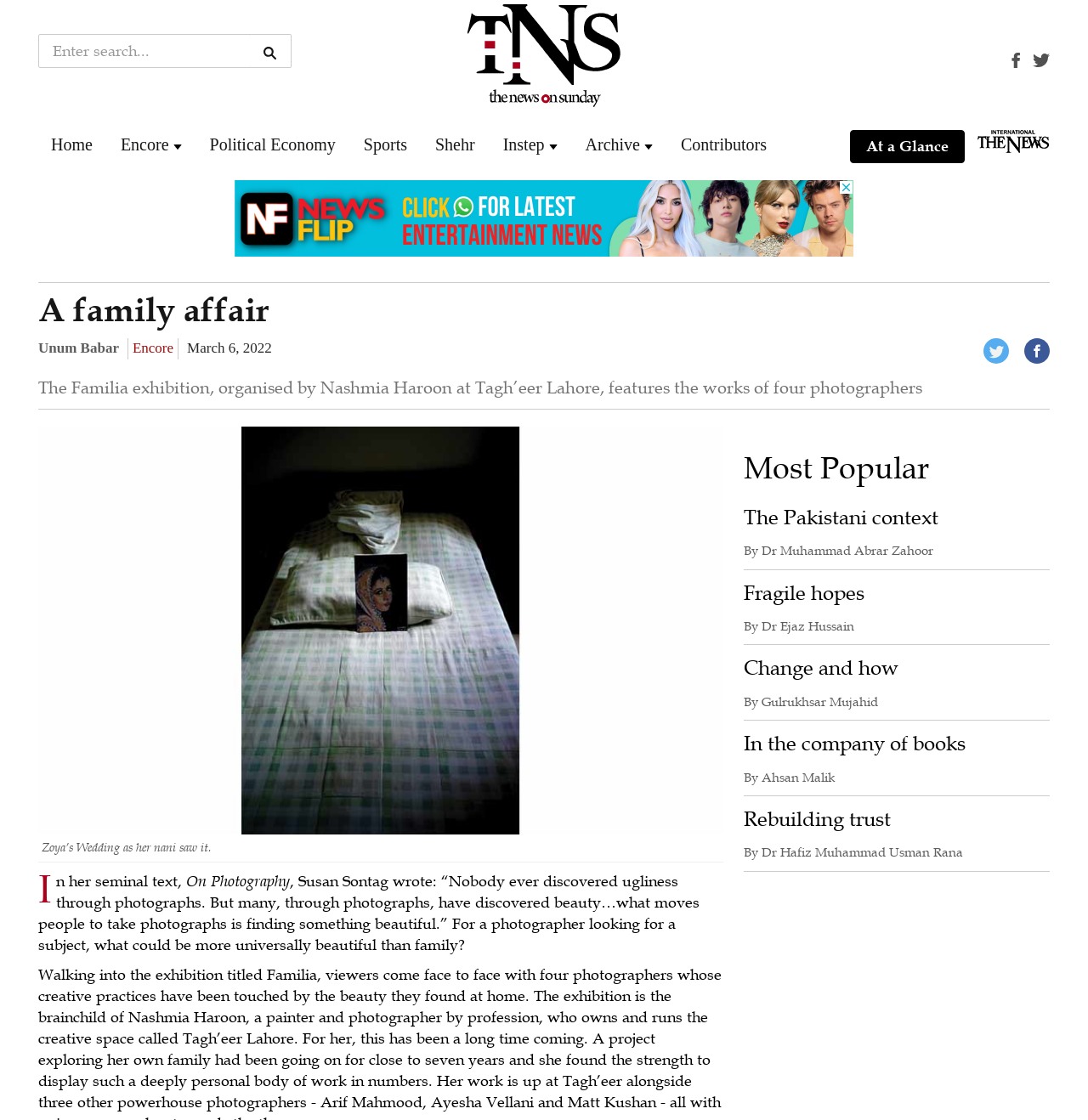Pinpoint the bounding box coordinates of the clickable element to carry out the following instruction: "Go to Home page."

[0.047, 0.118, 0.085, 0.14]